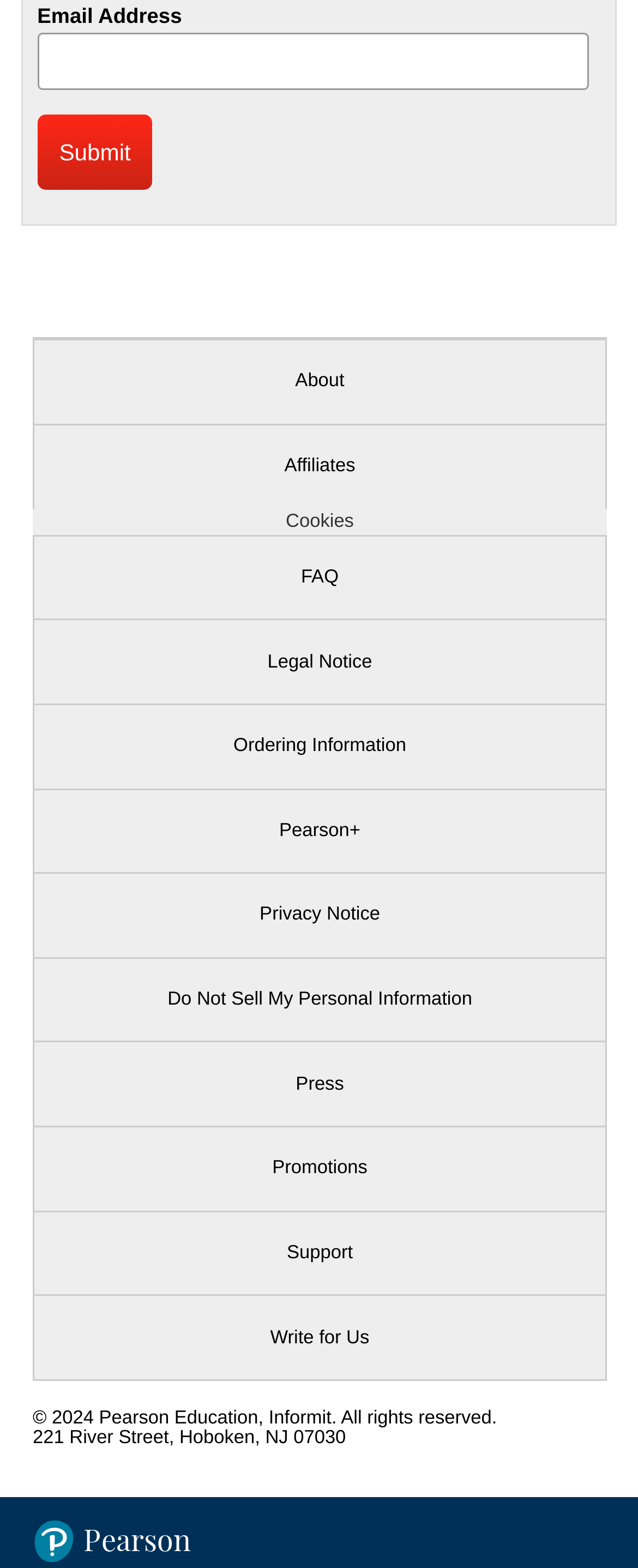Locate the bounding box coordinates of the clickable element to fulfill the following instruction: "Enter email address". Provide the coordinates as four float numbers between 0 and 1 in the format [left, top, right, bottom].

[0.058, 0.021, 0.924, 0.058]